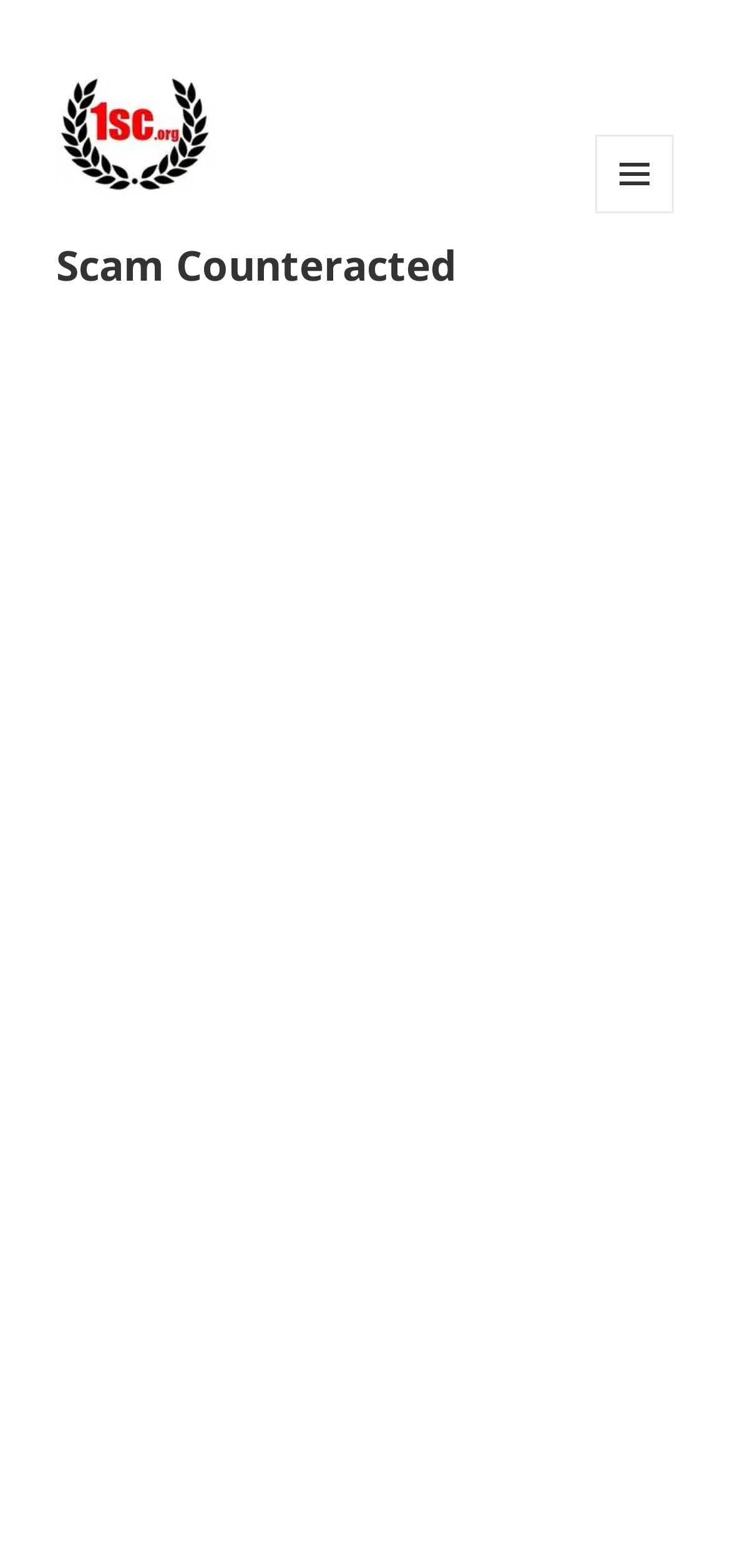Provide the bounding box coordinates of the HTML element this sentence describes: "parent_node: Scam Counteracted". The bounding box coordinates consist of four float numbers between 0 and 1, i.e., [left, top, right, bottom].

[0.077, 0.072, 0.292, 0.095]